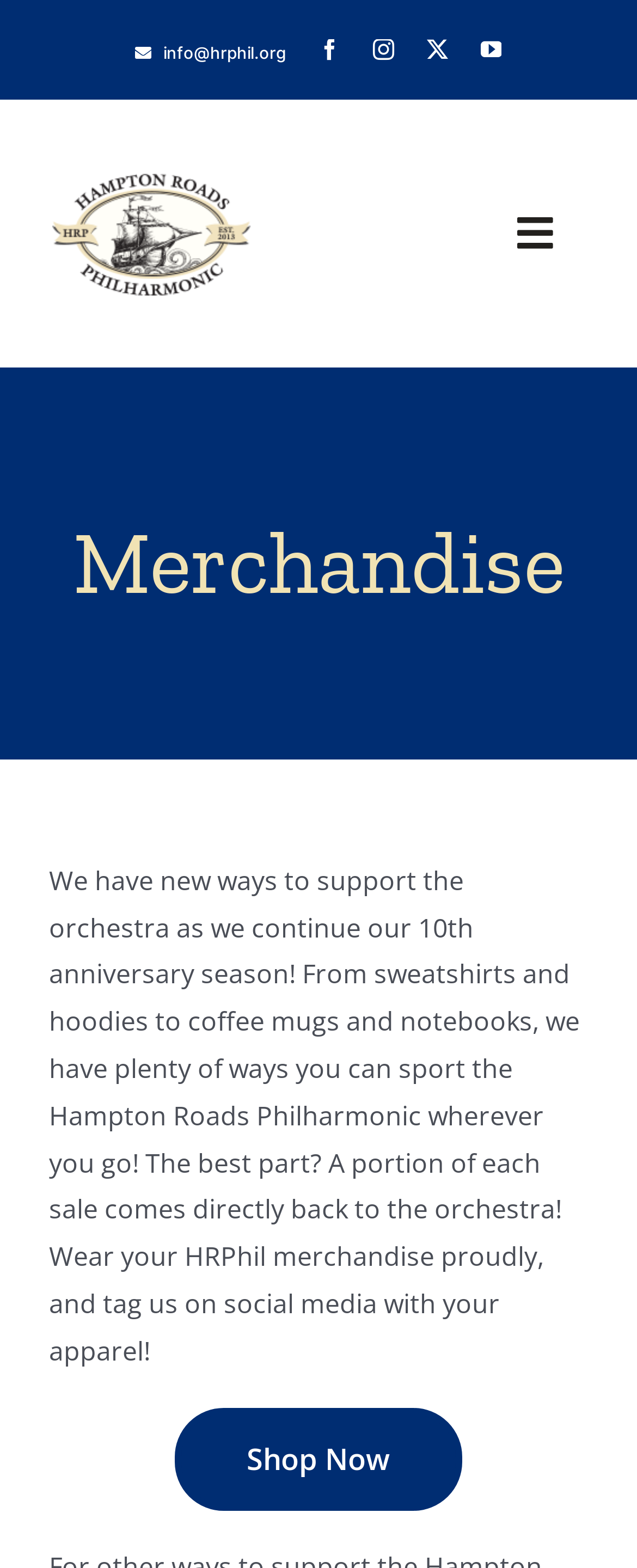Pinpoint the bounding box coordinates of the area that should be clicked to complete the following instruction: "Contact the orchestra via email". The coordinates must be given as four float numbers between 0 and 1, i.e., [left, top, right, bottom].

[0.212, 0.028, 0.449, 0.039]